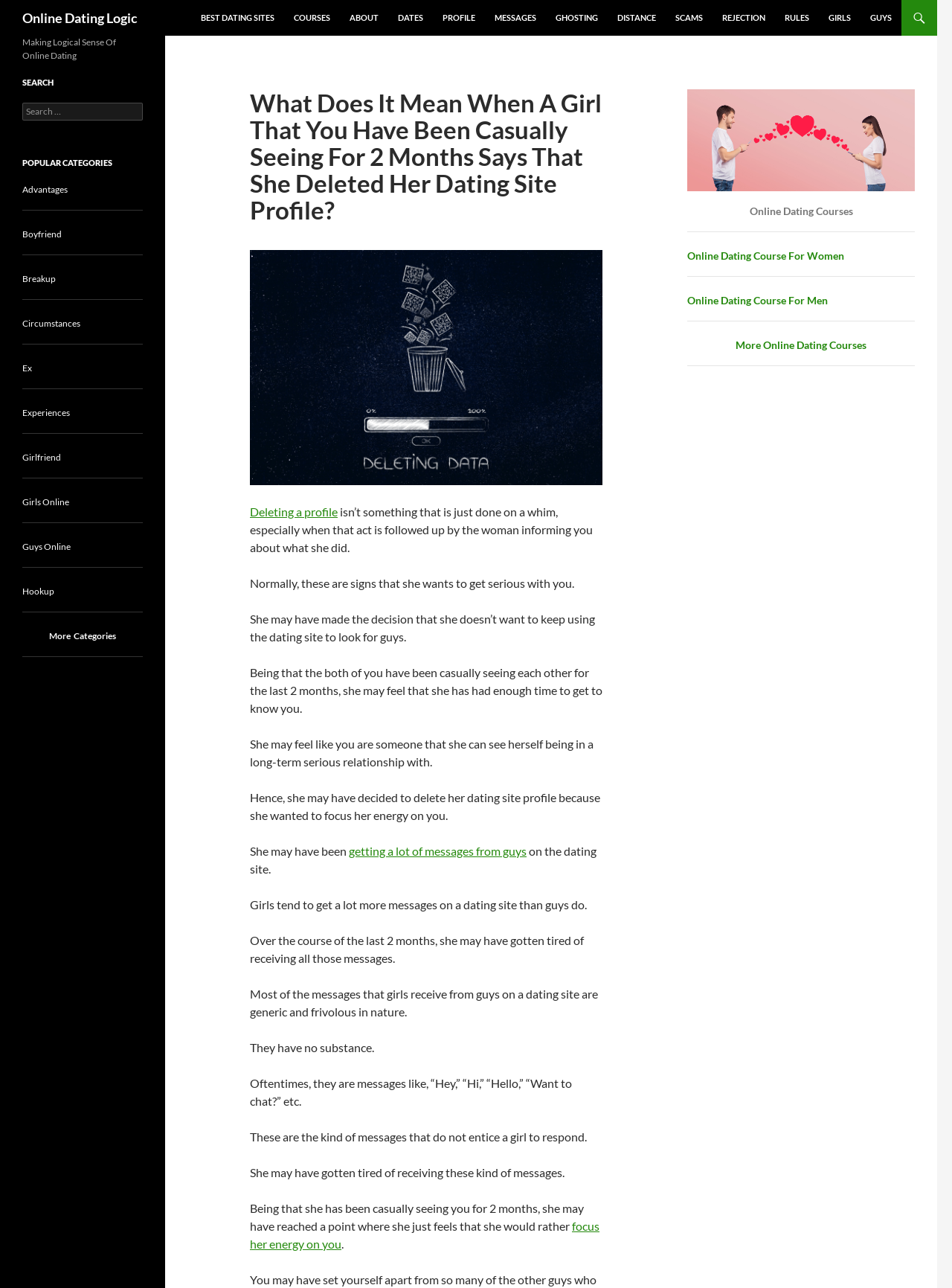Identify the coordinates of the bounding box for the element that must be clicked to accomplish the instruction: "Click on the 'focus her energy on you' link".

[0.262, 0.946, 0.63, 0.971]